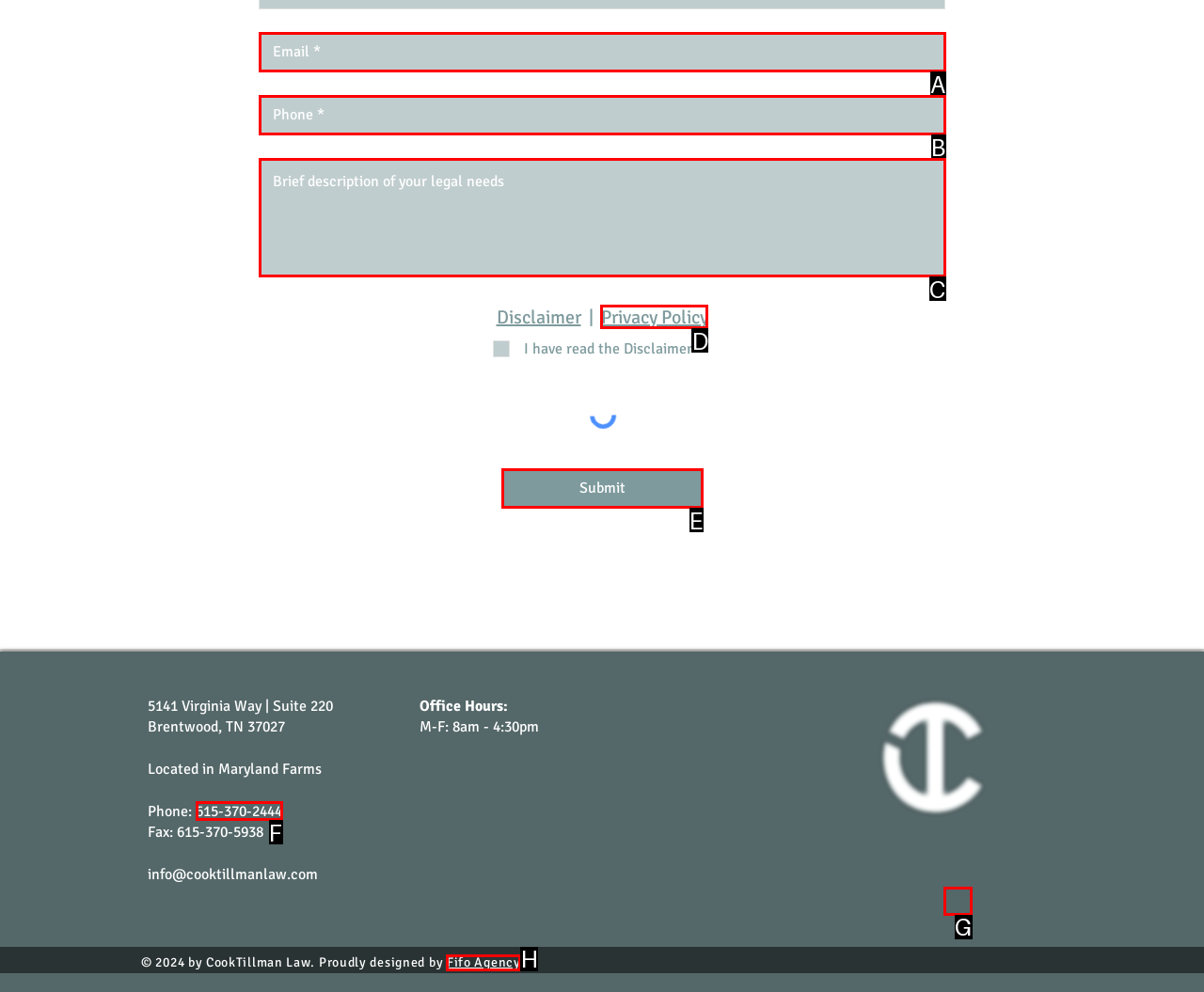Identify which HTML element matches the description: aria-label="Phone *" name="phone" placeholder="Phone *"
Provide your answer in the form of the letter of the correct option from the listed choices.

B